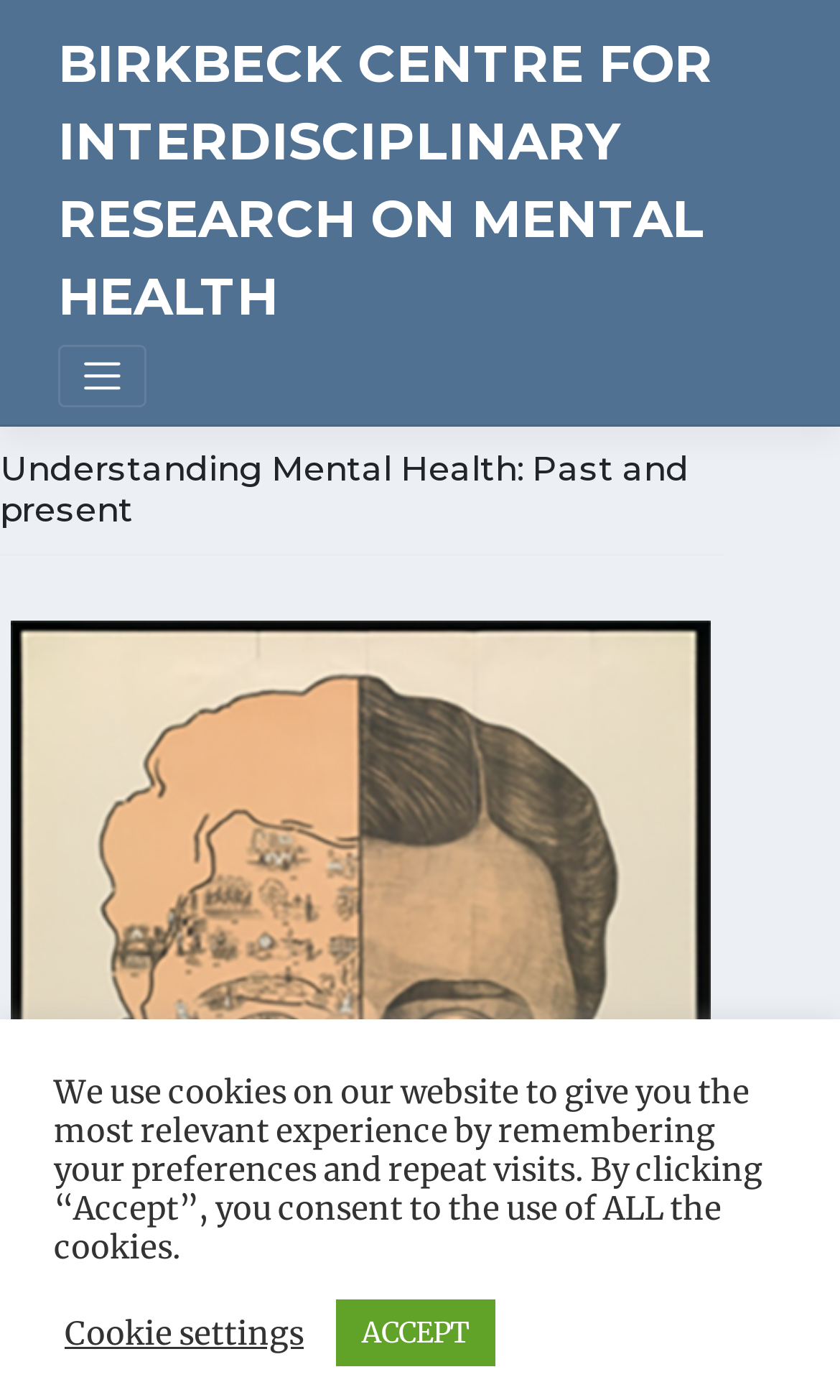Give a concise answer using one word or a phrase to the following question:
What is the topic of the webpage?

Mental Health